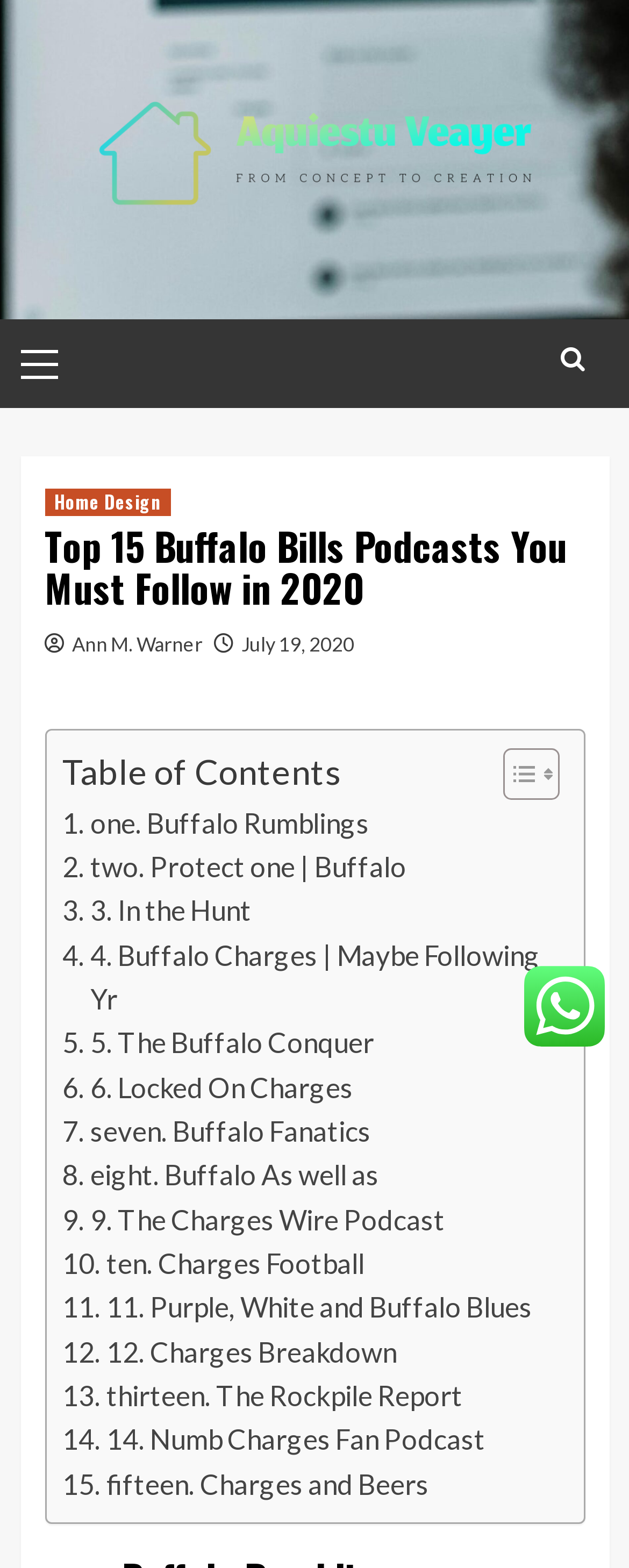Provide the bounding box coordinates for the area that should be clicked to complete the instruction: "Visit the 'Buffalo Rumblings' podcast".

[0.099, 0.511, 0.587, 0.539]